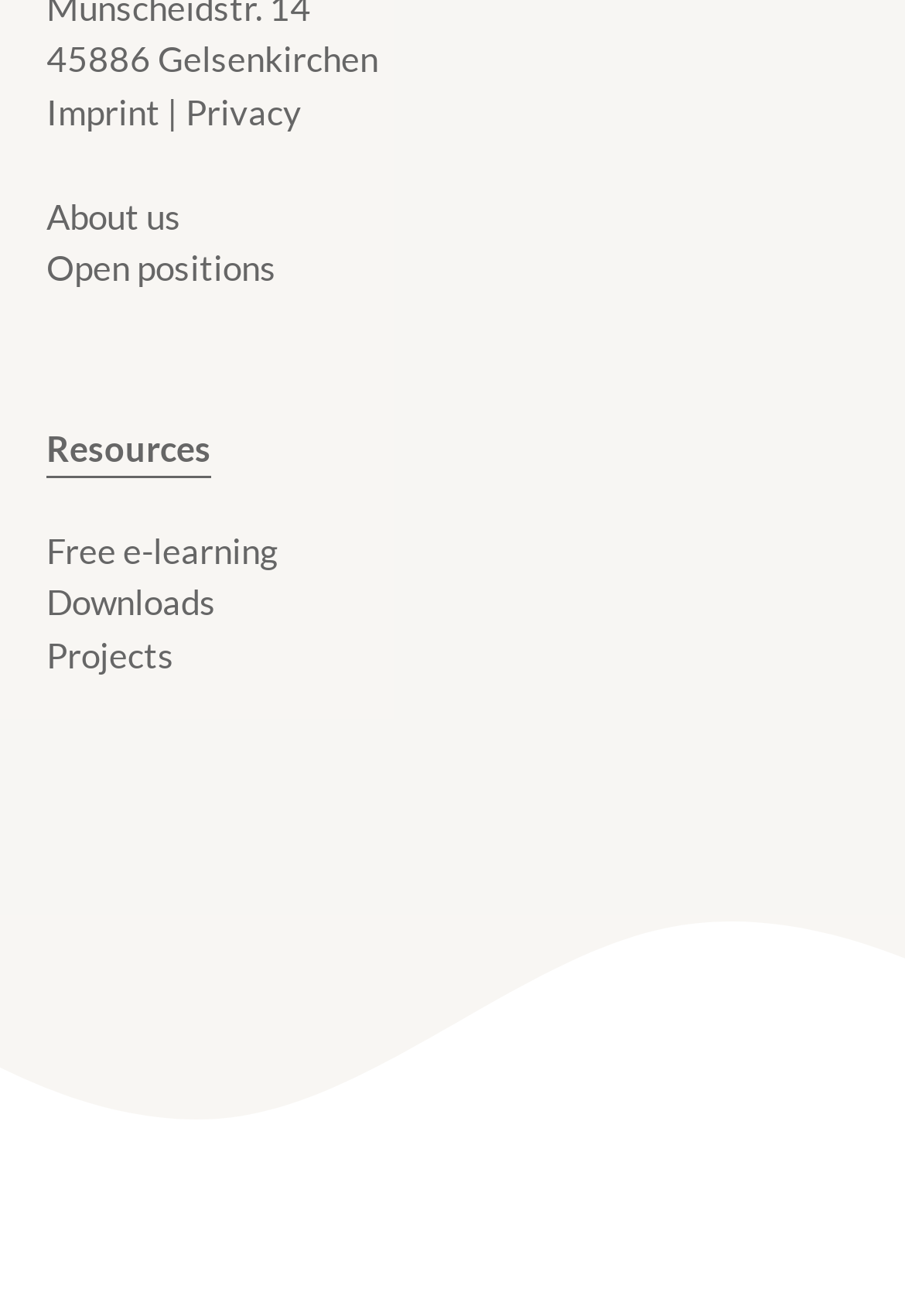Locate the UI element that matches the description alt="German" in the webpage screenshot. Return the bounding box coordinates in the format (top-left x, top-left y, bottom-right x, bottom-right y), with values ranging from 0 to 1.

[0.5, 0.888, 0.597, 0.933]